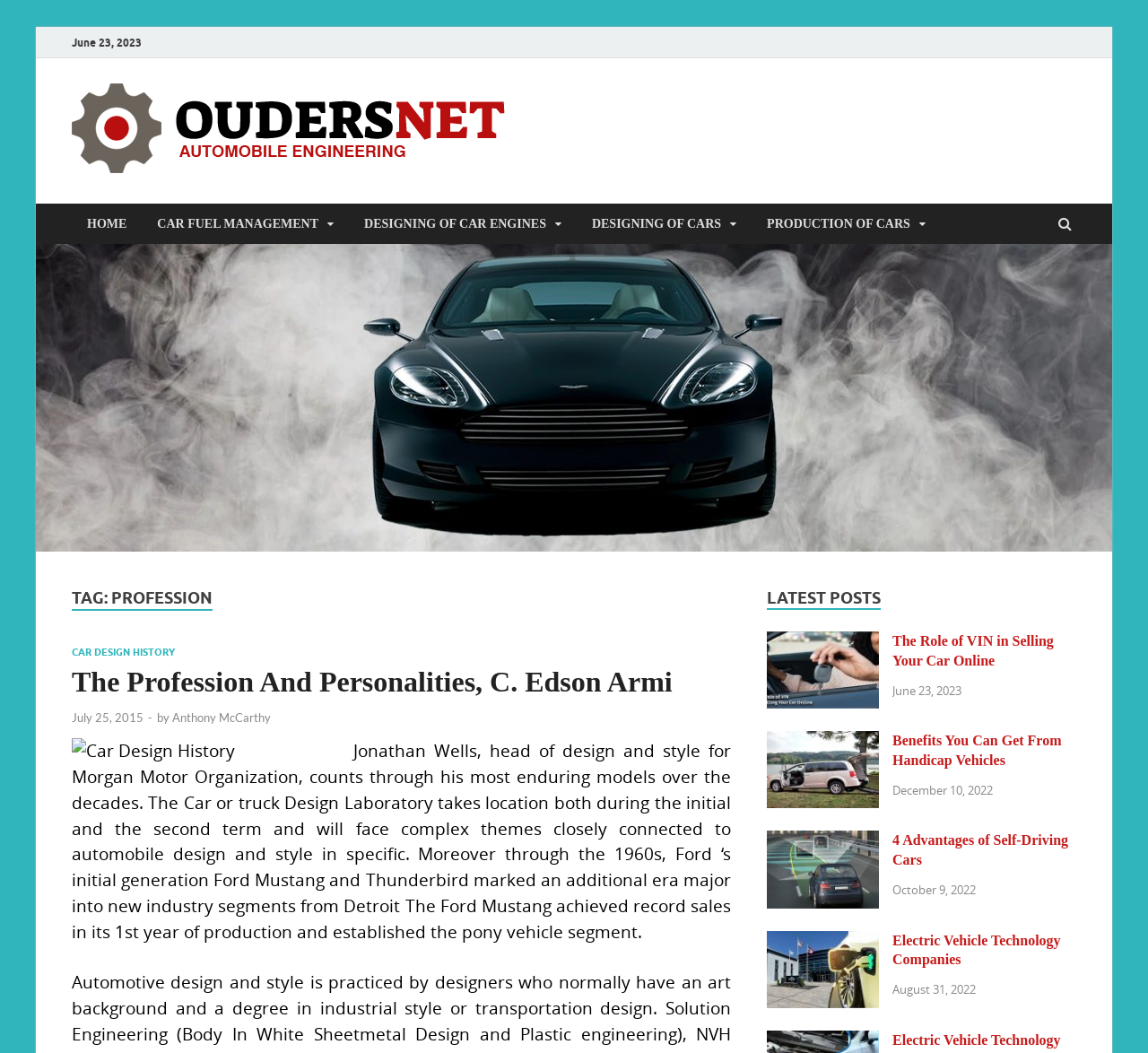Determine the bounding box coordinates for the region that must be clicked to execute the following instruction: "learn about Electric Vehicle Technology Companies".

[0.668, 0.887, 0.766, 0.902]